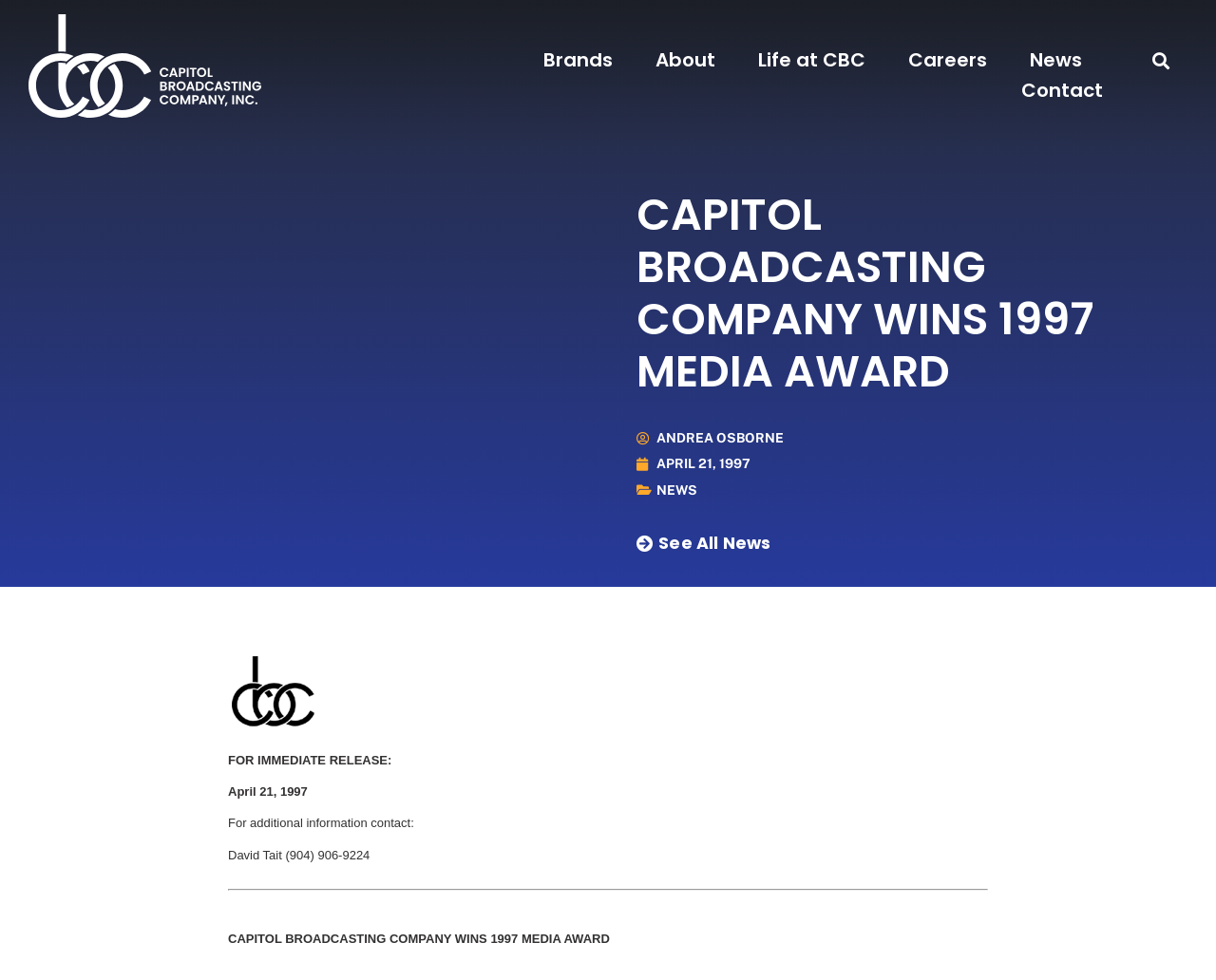Given the element description Careers, identify the bounding box coordinates for the UI element on the webpage screenshot. The format should be (top-left x, top-left y, bottom-right x, bottom-right y), with values between 0 and 1.

[0.747, 0.046, 0.811, 0.077]